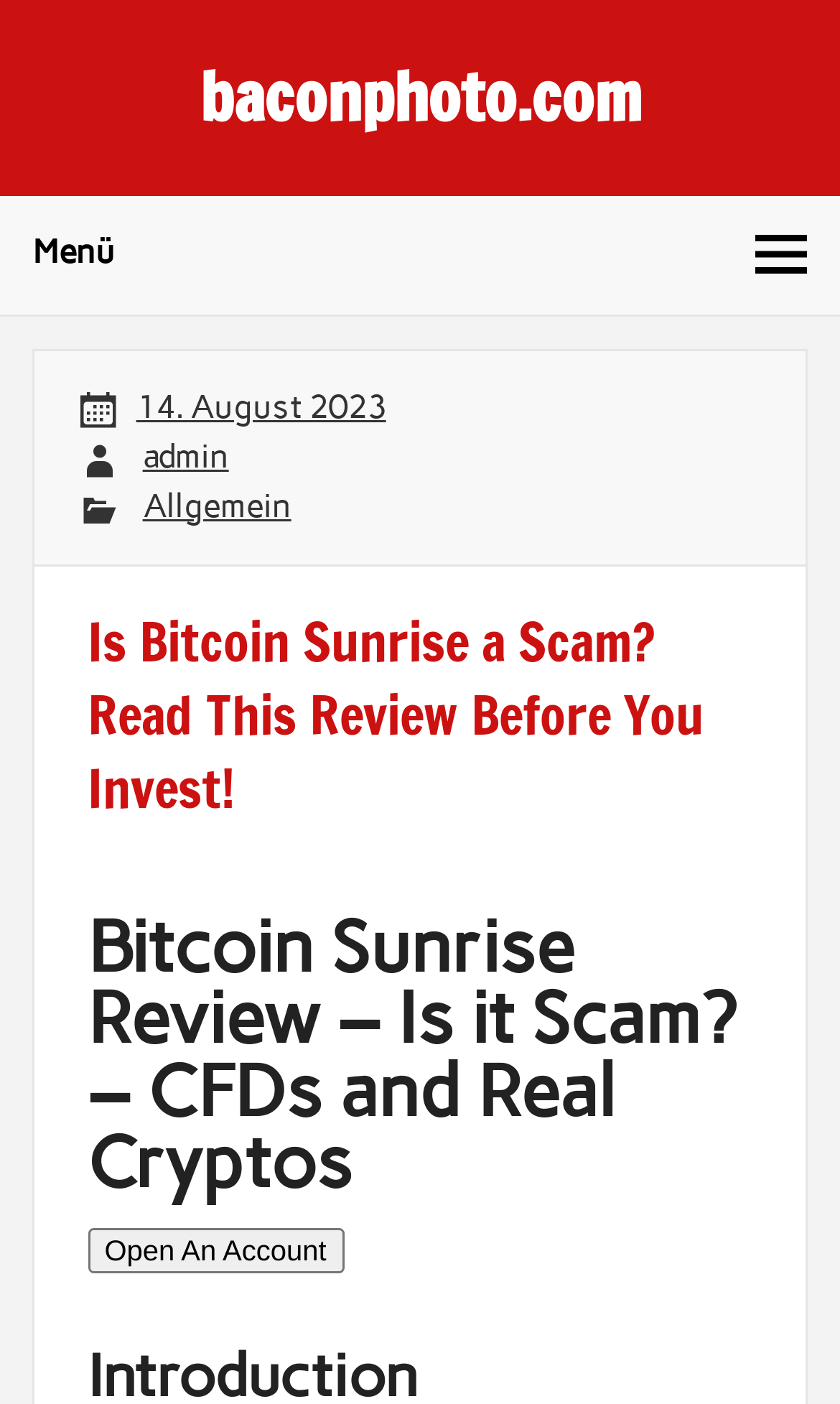Please determine and provide the text content of the webpage's heading.

Is Bitcoin Sunrise a Scam? Read This Review Before You Invest!